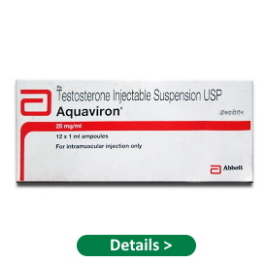How many ampoules are included in the packaging?
Provide a one-word or short-phrase answer based on the image.

12